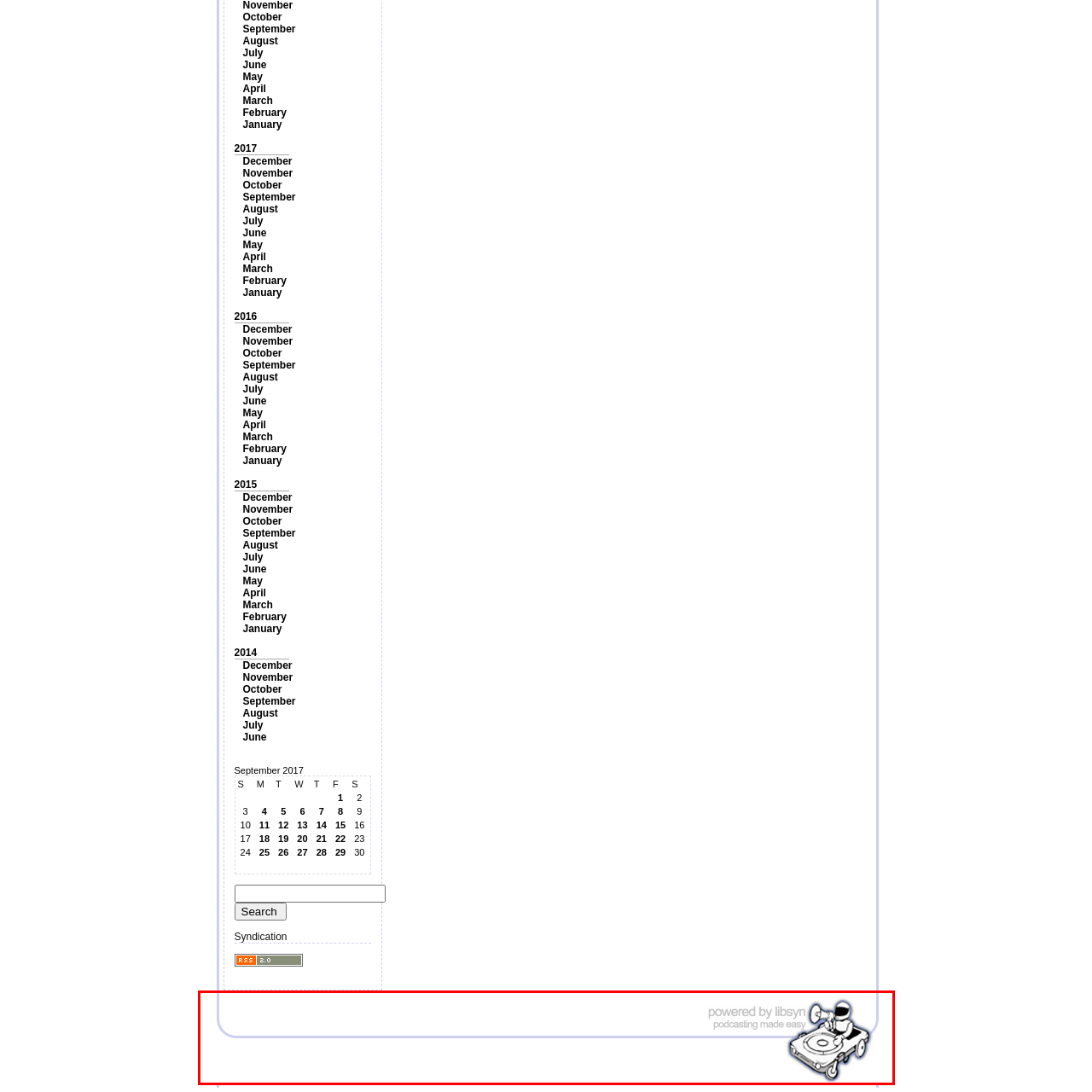What is the overall aesthetic of the footer?
Study the image framed by the red bounding box and answer the question in detail, relying on the visual clues provided.

The overall aesthetic is clean and professional, designed to convey a sense of innovation in the podcasting industry while maintaining a friendly and approachable vibe.